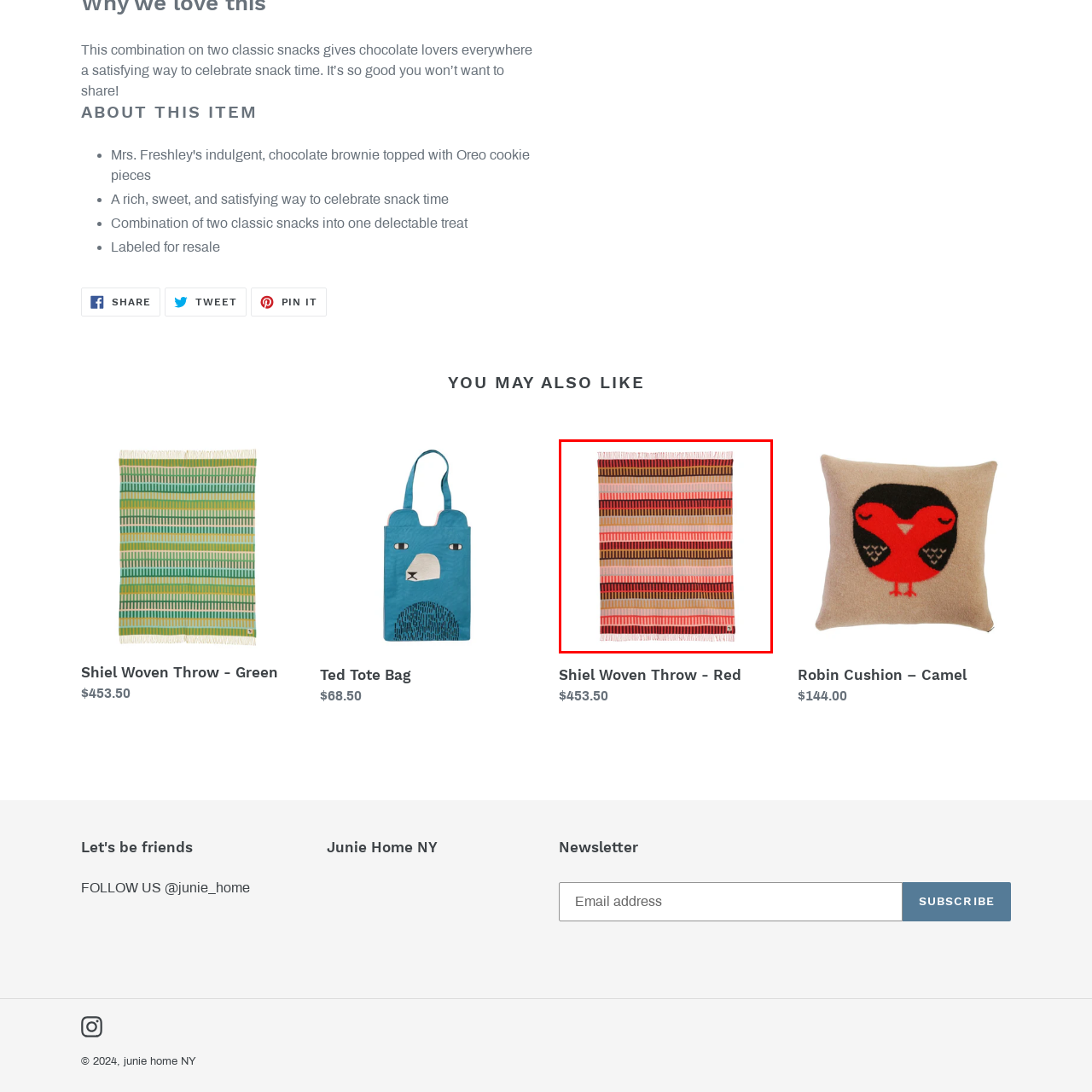Generate a detailed caption for the picture that is marked by the red rectangle.

This vibrant image showcases the "Shiel Woven Throw - Red," a beautifully crafted textile that features a striking pattern of horizontal stripes in varying shades of red, brown, and beige. The interplay of colors creates an eye-catching design, making it a delightful addition to any cozy setting. The soft, woven texture and decorative fringed edges enhance its aesthetic appeal, embodying both style and comfort. Priced at $453.50, this throw not only serves as a functional piece for warmth but also as a stylish accent for your home decor. Ideal for draping over furniture or snuggling up with on cooler evenings, this throw is designed to elevate your living space.